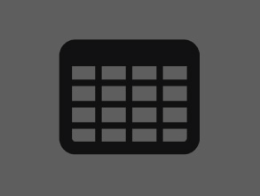What is the theme of the organization's services?
Please answer using one word or phrase, based on the screenshot.

Archiving and optimizing document solutions